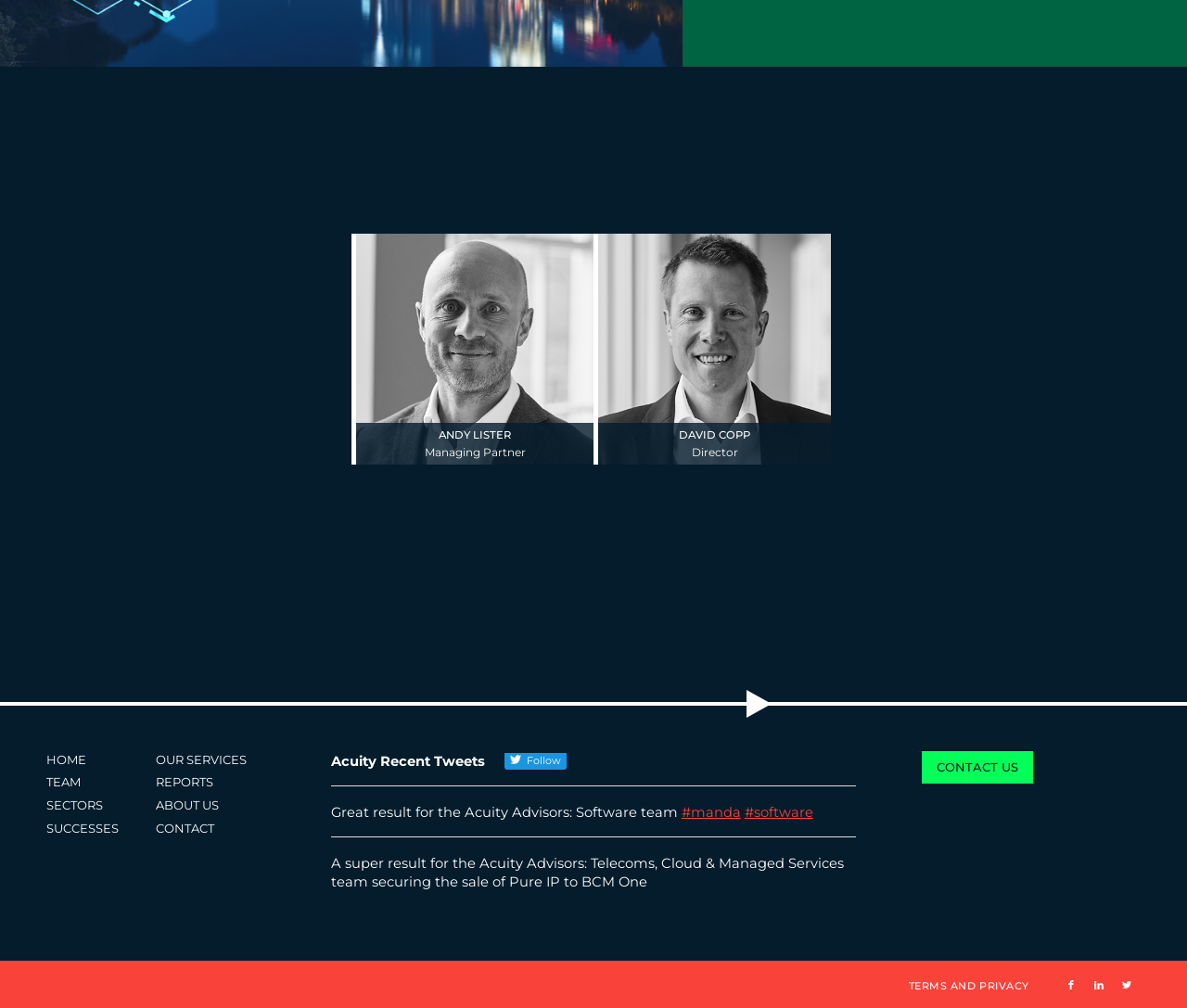What is the name of the company mentioned in the recent tweets section?
Carefully analyze the image and provide a detailed answer to the question.

The company mentioned in the recent tweets section is Acuity Advisors, which is evident from the text 'Great result for the Acuity Advisors: Software team'.